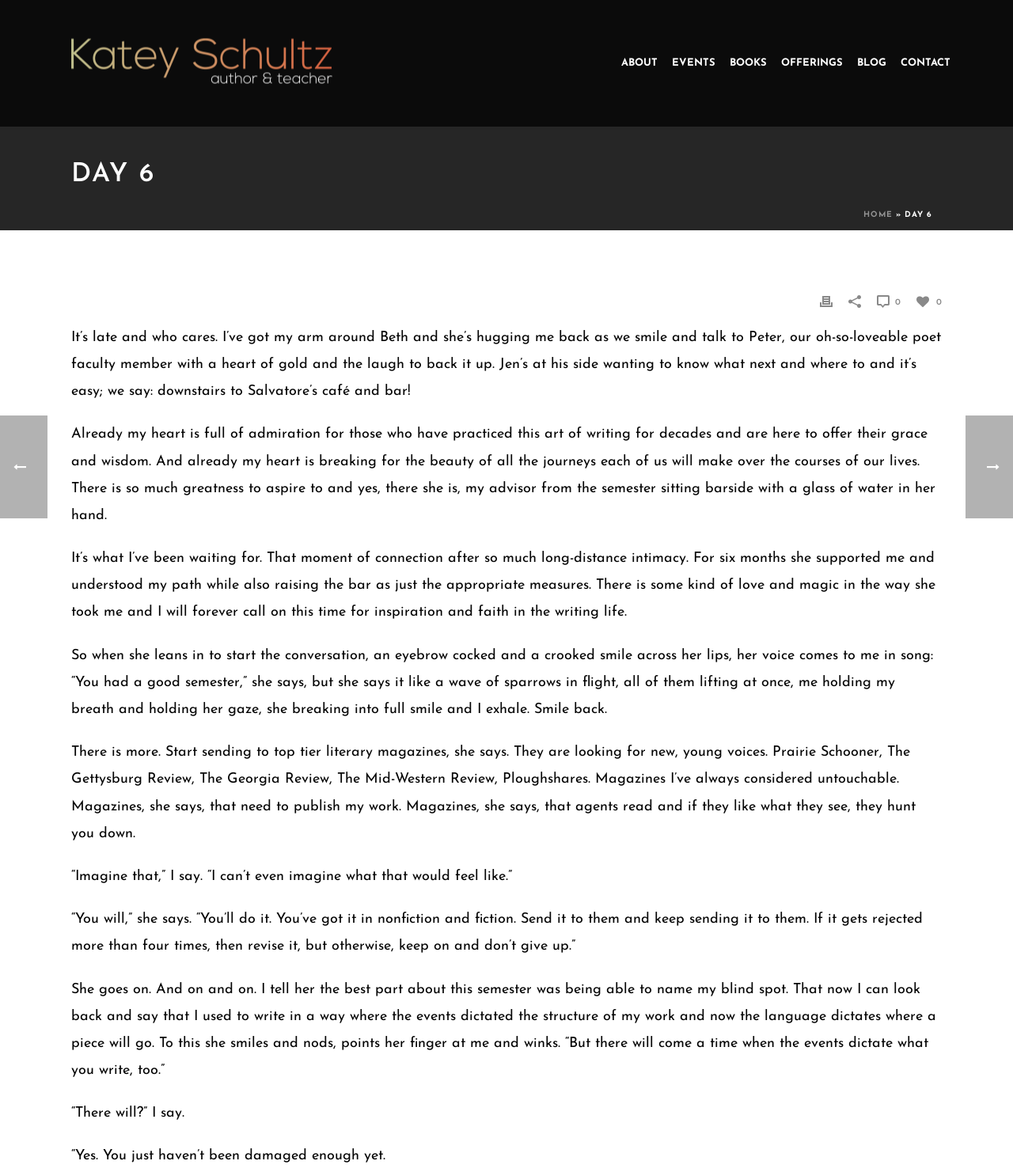Please find the bounding box coordinates of the element's region to be clicked to carry out this instruction: "Click on the BLOG link".

[0.839, 0.0, 0.882, 0.108]